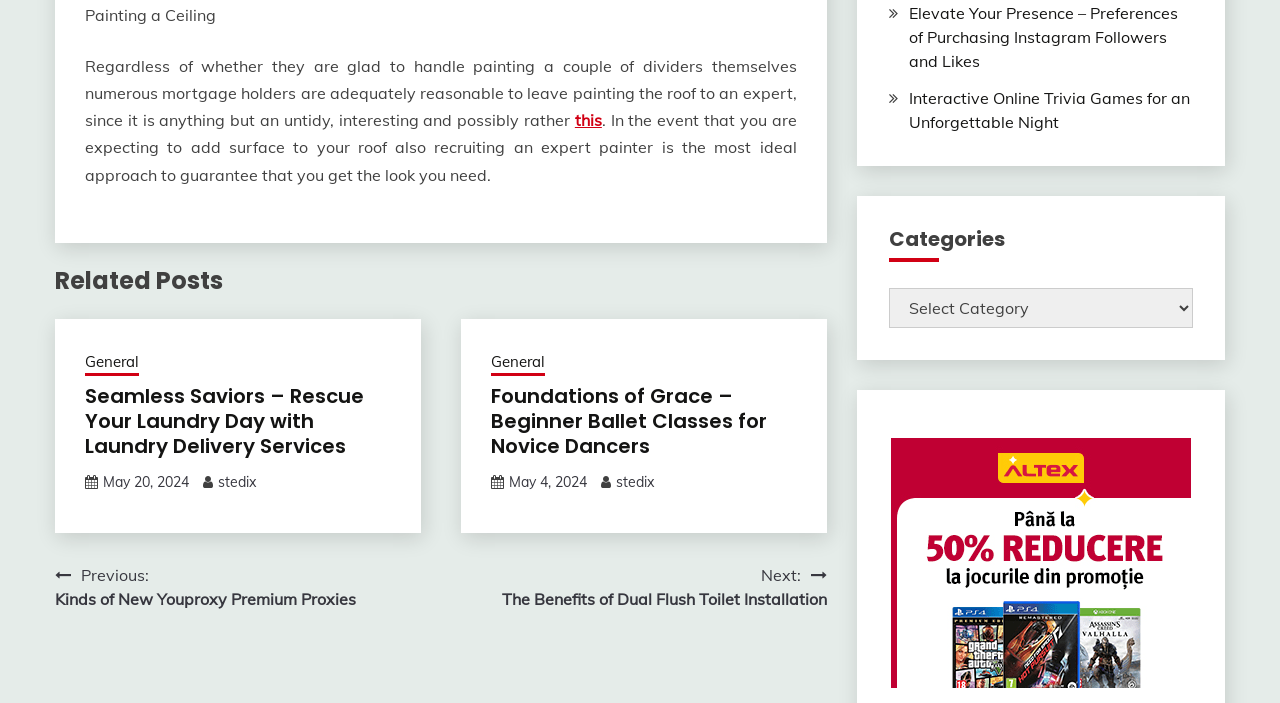Identify the bounding box coordinates for the element you need to click to achieve the following task: "Select a category from the dropdown menu". Provide the bounding box coordinates as four float numbers between 0 and 1, in the form [left, top, right, bottom].

[0.694, 0.41, 0.932, 0.467]